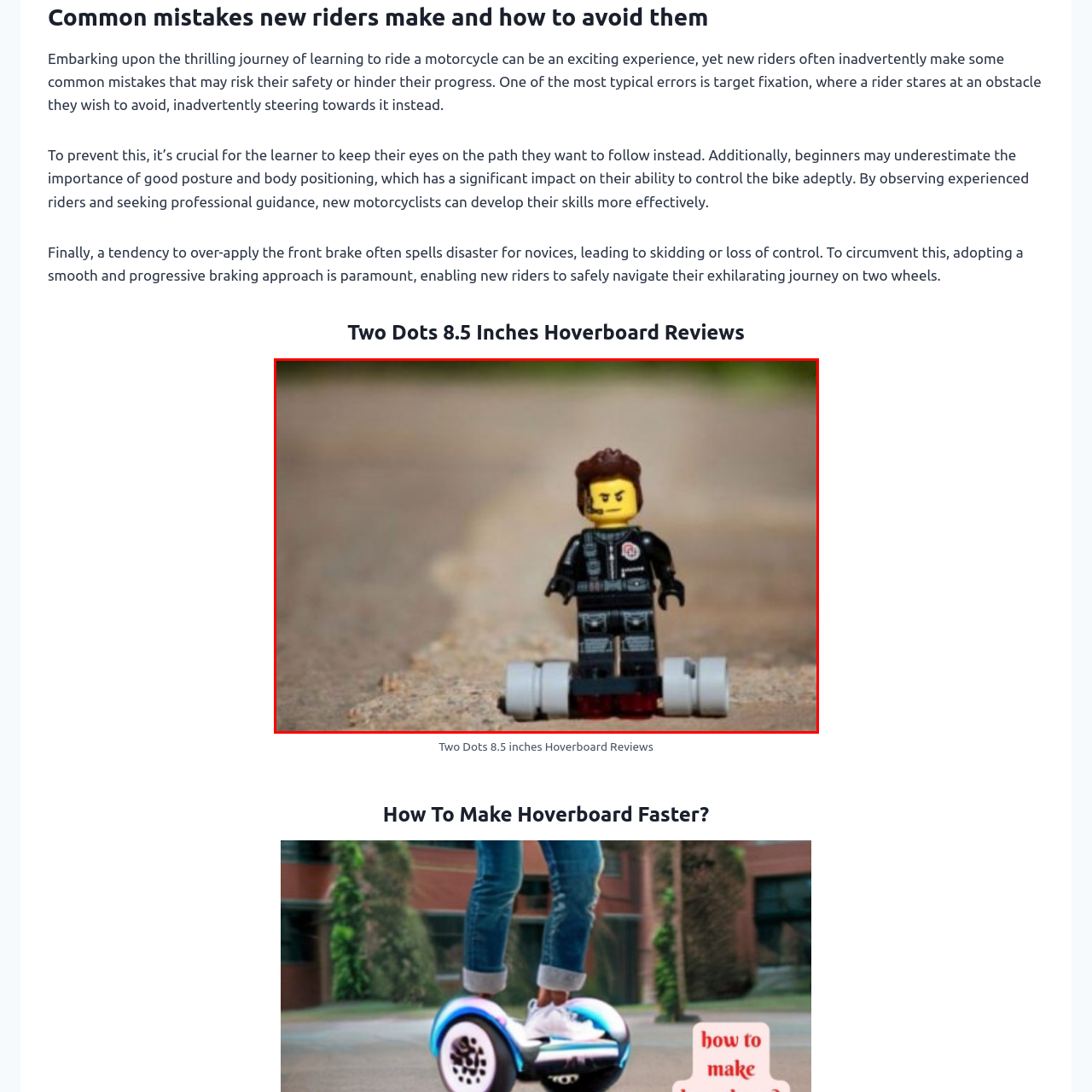Refer to the image within the red box and answer the question concisely with a single word or phrase: What is the background of the image?

blurred outdoor